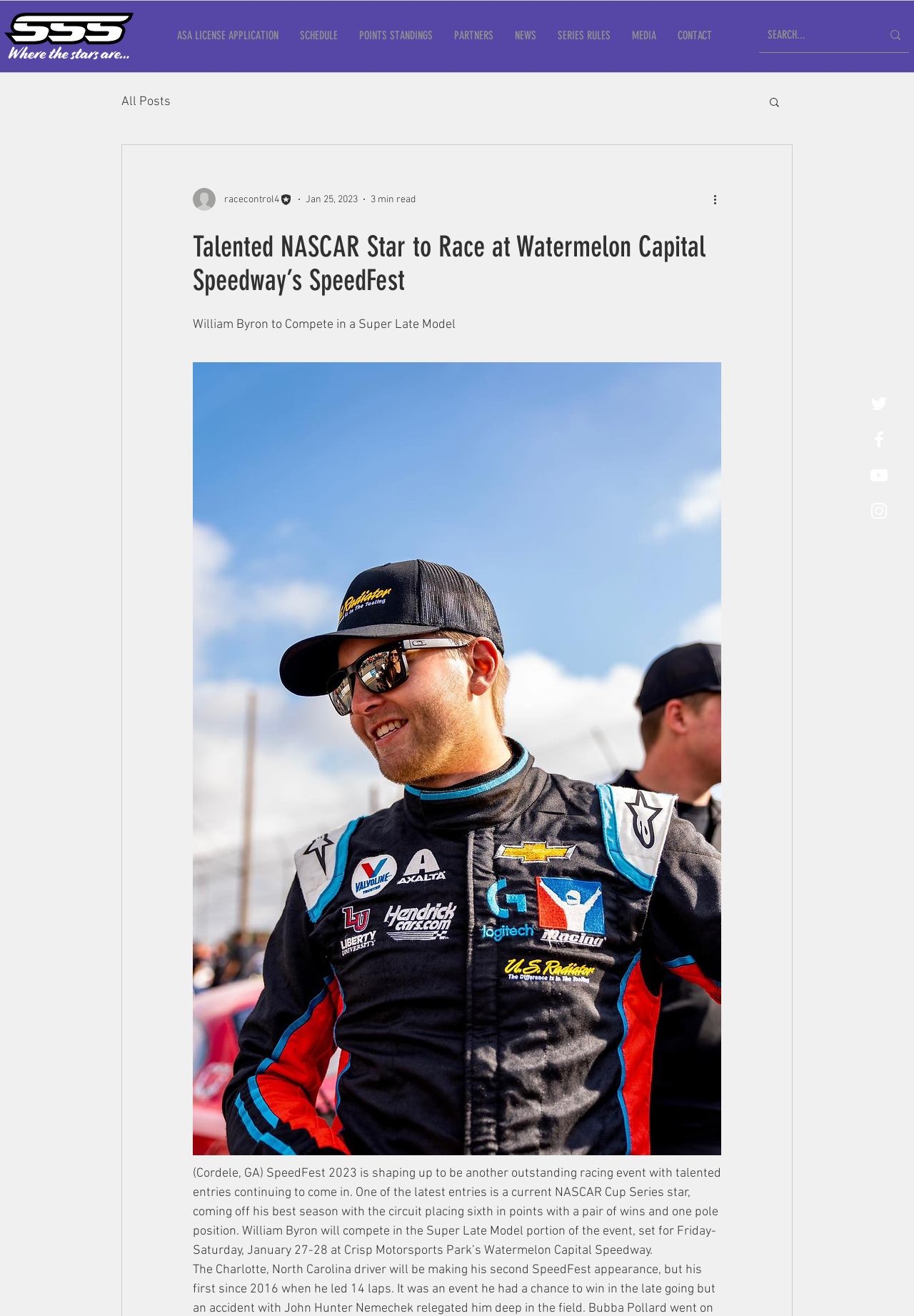Provide a one-word or short-phrase answer to the question:
What is the date of the SpeedFest event?

January 27-28